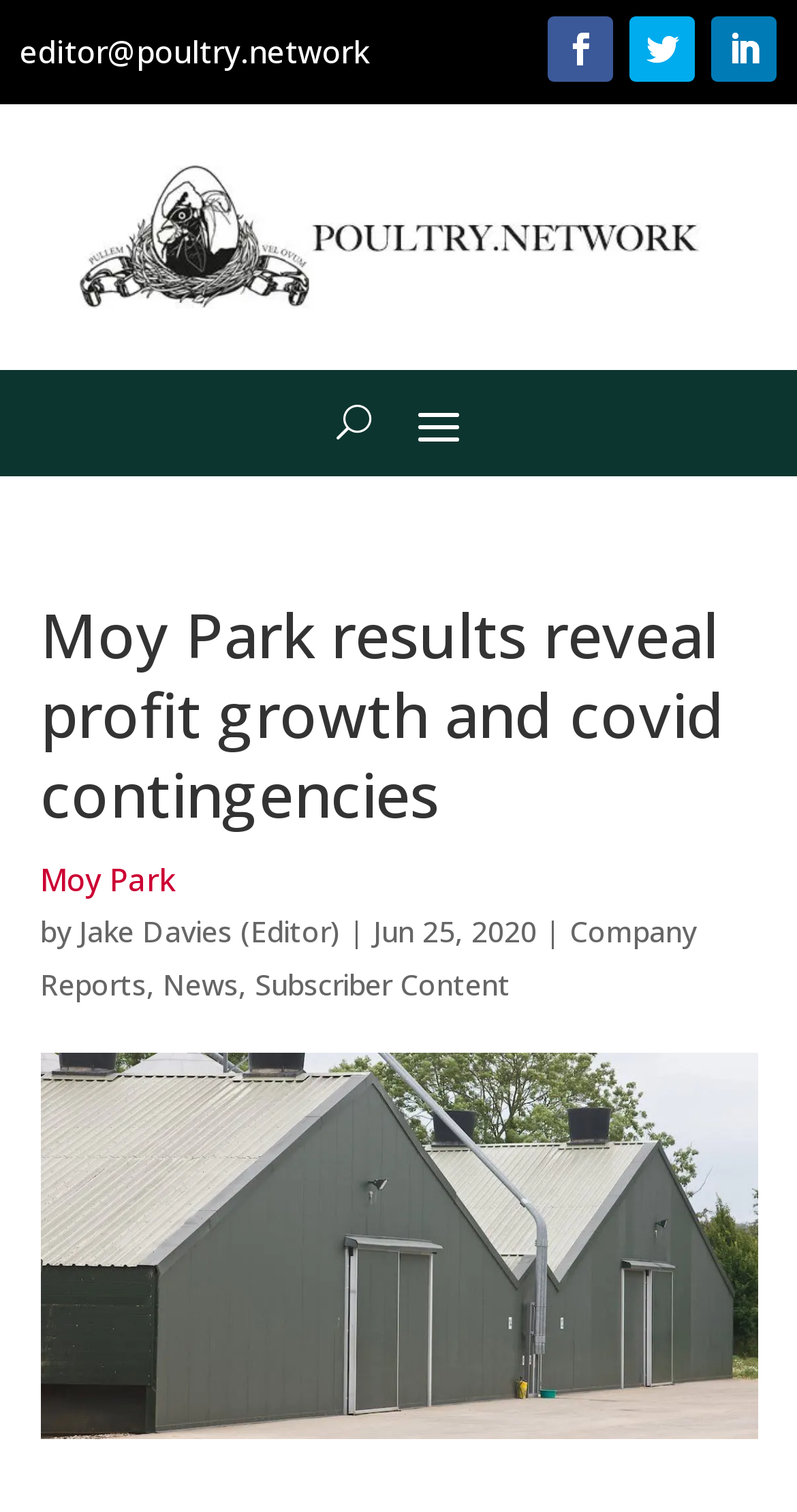How many social media links are there?
Please provide a comprehensive answer to the question based on the webpage screenshot.

There are three social media links at the top of the page, represented by the icons '', '', and ''.